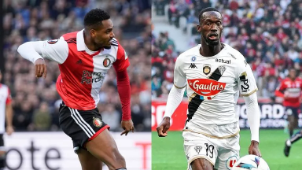What is the dominant color of the Lille OSC player's jersey?
Based on the visual, give a brief answer using one word or a short phrase.

White